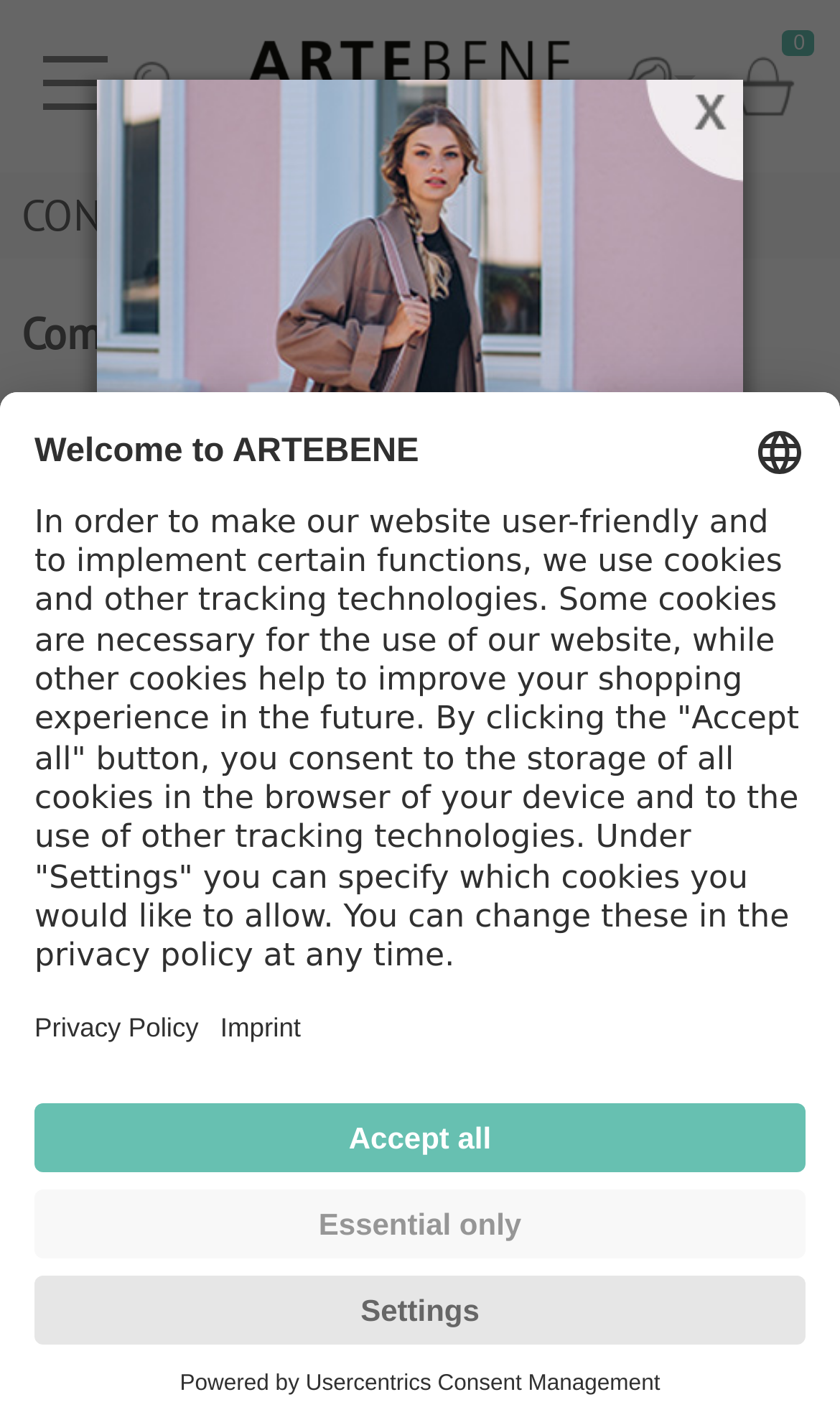Can you locate the main headline on this webpage and provide its text content?

15% WELCOME VOUCHER